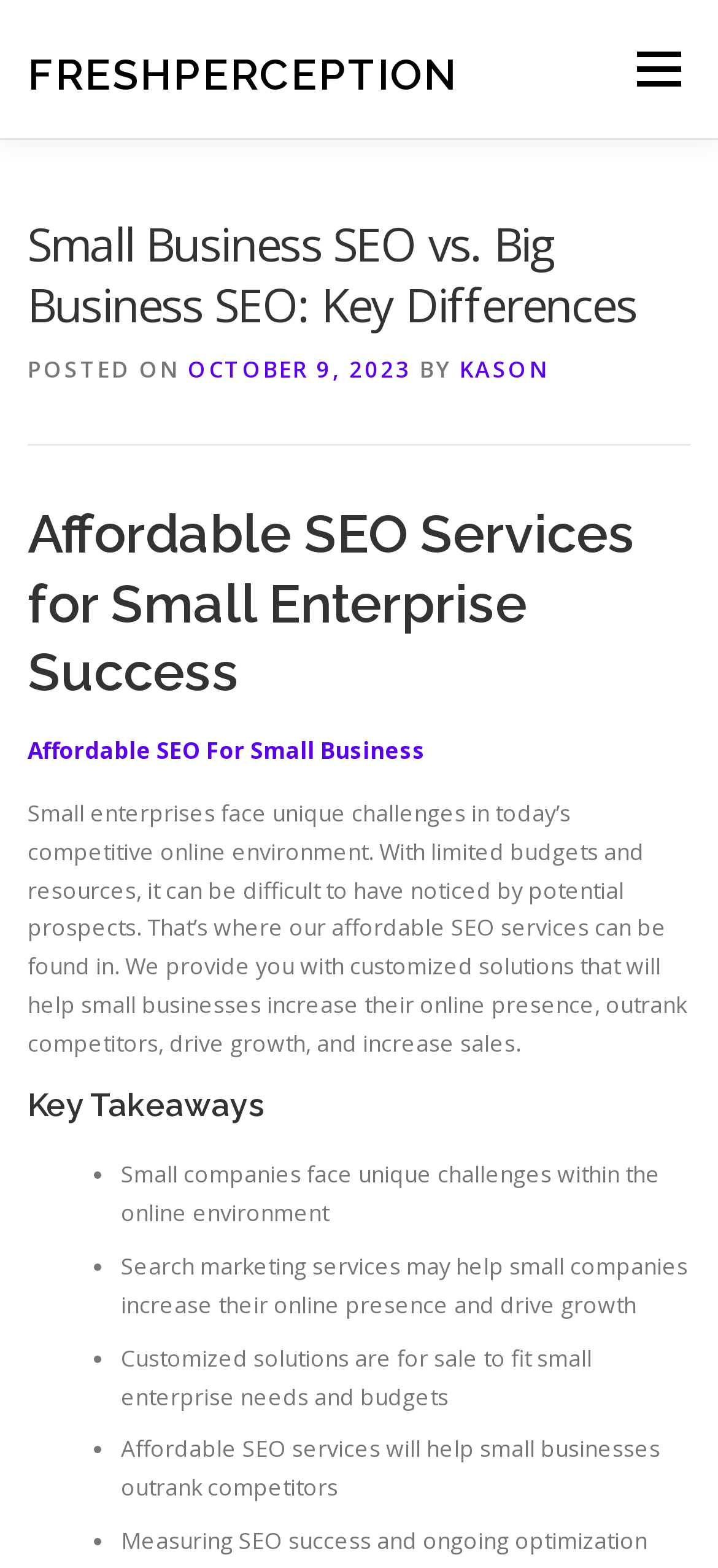Locate and generate the text content of the webpage's heading.

Small Business SEO vs. Big Business SEO: Key Differences